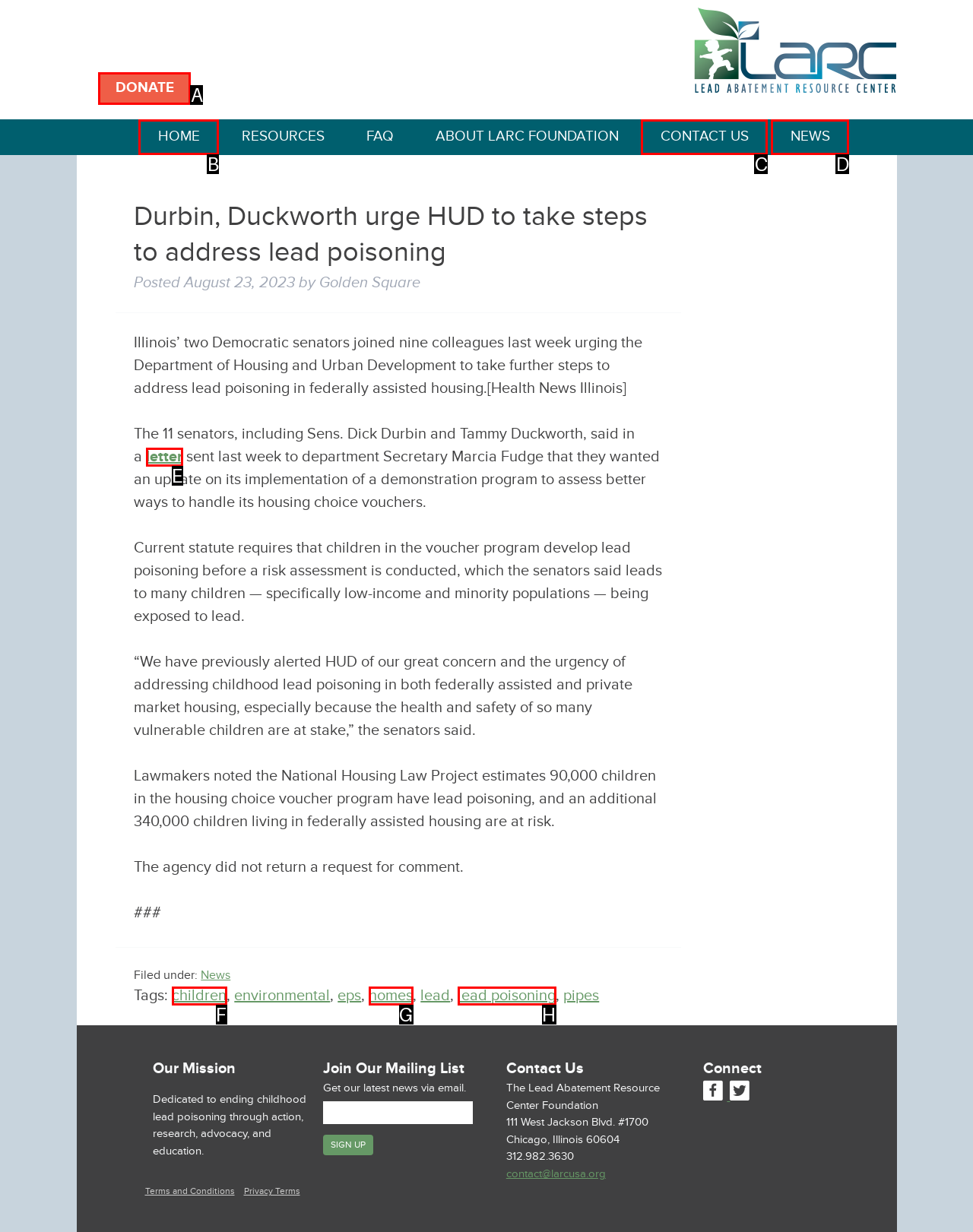Which HTML element matches the description: children the best? Answer directly with the letter of the chosen option.

F